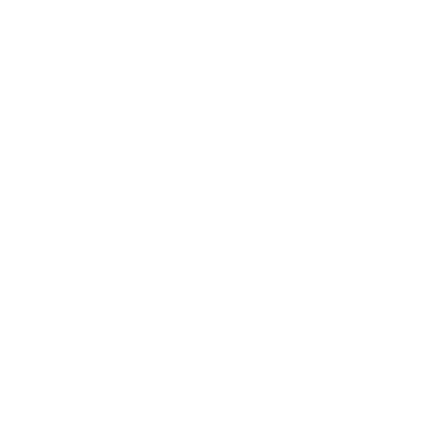Please answer the following question using a single word or phrase: 
What occasions are these glasses perfect for?

Casual and formal